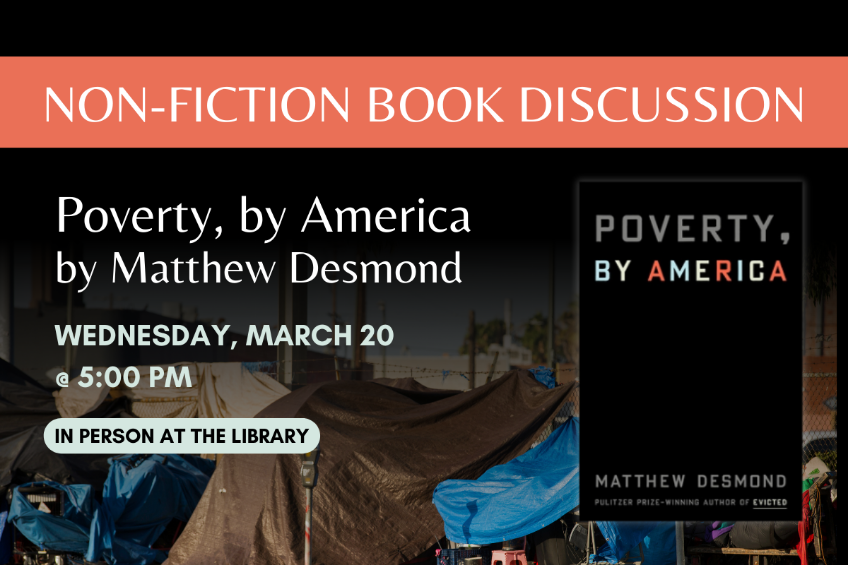Offer a detailed narrative of the scene shown in the image.

Join us for a compelling Non-Fiction Book Discussion featuring "Poverty, by America" by acclaimed author Matthew Desmond. Delve into the urgent issues surrounding poverty in the United States, as Desmond draws on his extensive research and powerful storytelling. This event will take place in person at the library on Wednesday, March 20, at 5:00 PM. The discussion promises to engage participants in thoughtful conversations about the disparities facing our society and the implications of affluence on poverty. Don't miss this opportunity to explore the challenges highlighted in this important work.